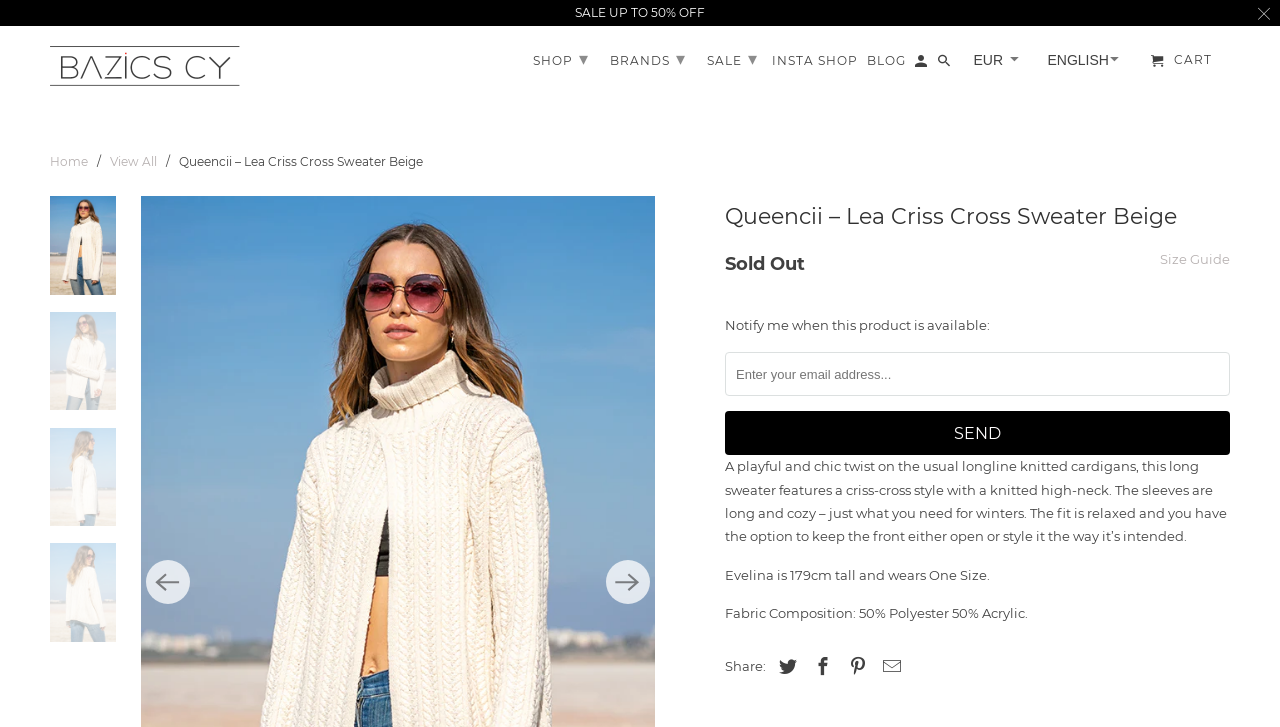Pinpoint the bounding box coordinates of the clickable element needed to complete the instruction: "Click on the 'Send' button". The coordinates should be provided as four float numbers between 0 and 1: [left, top, right, bottom].

[0.566, 0.566, 0.961, 0.626]